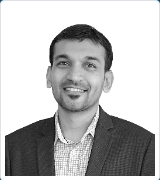Based on the image, provide a detailed and complete answer to the question: 
What is the background of the image?

The background of the image is a clean, white backdrop which enhances the focus on the individual, making the person stand out in the portrait.